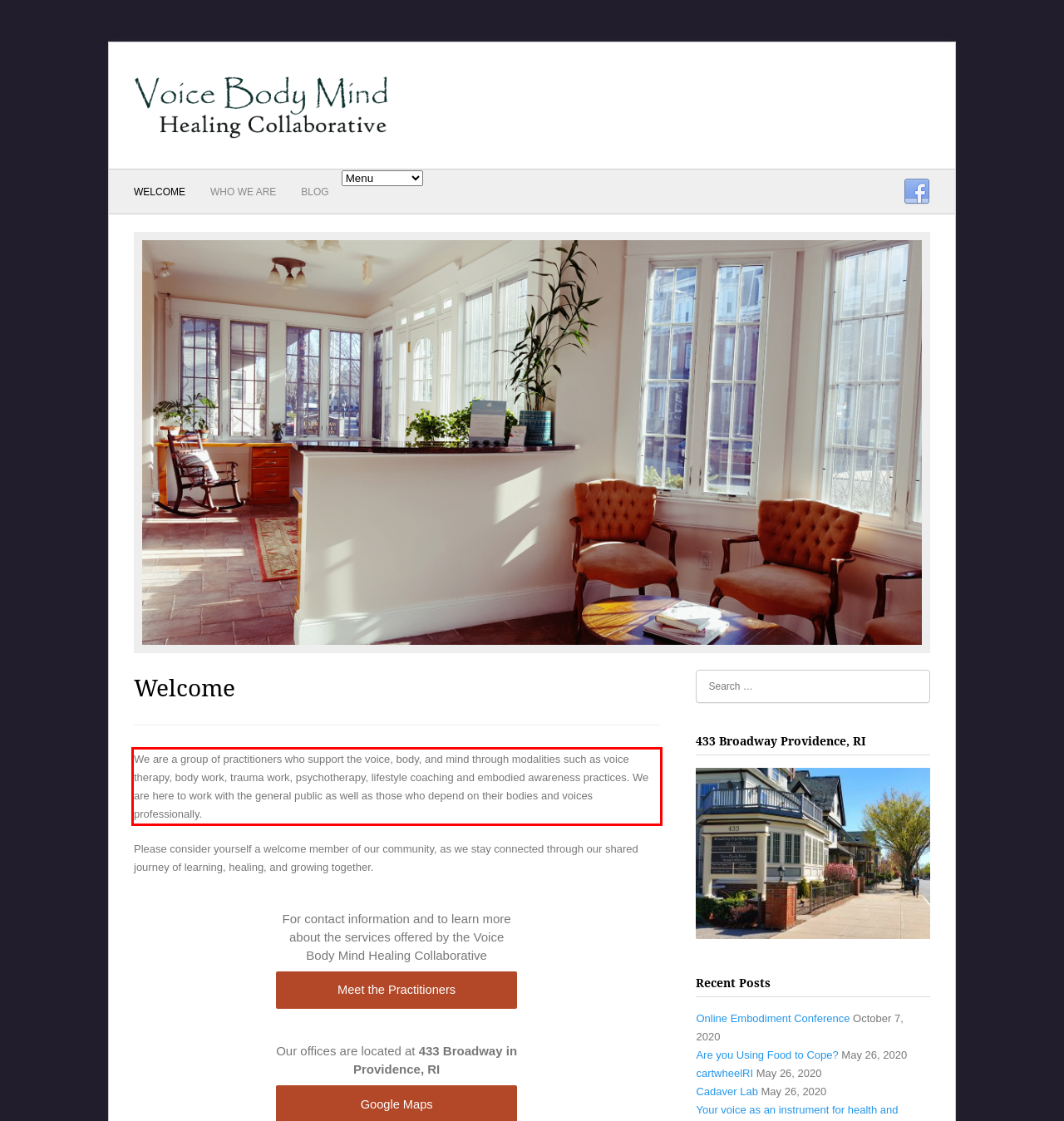You have a screenshot of a webpage where a UI element is enclosed in a red rectangle. Perform OCR to capture the text inside this red rectangle.

We are a group of practitioners who support the voice, body, and mind through modalities such as voice therapy, body work, trauma work, psychotherapy, lifestyle coaching and embodied awareness practices. We are here to work with the general public as well as those who depend on their bodies and voices professionally.